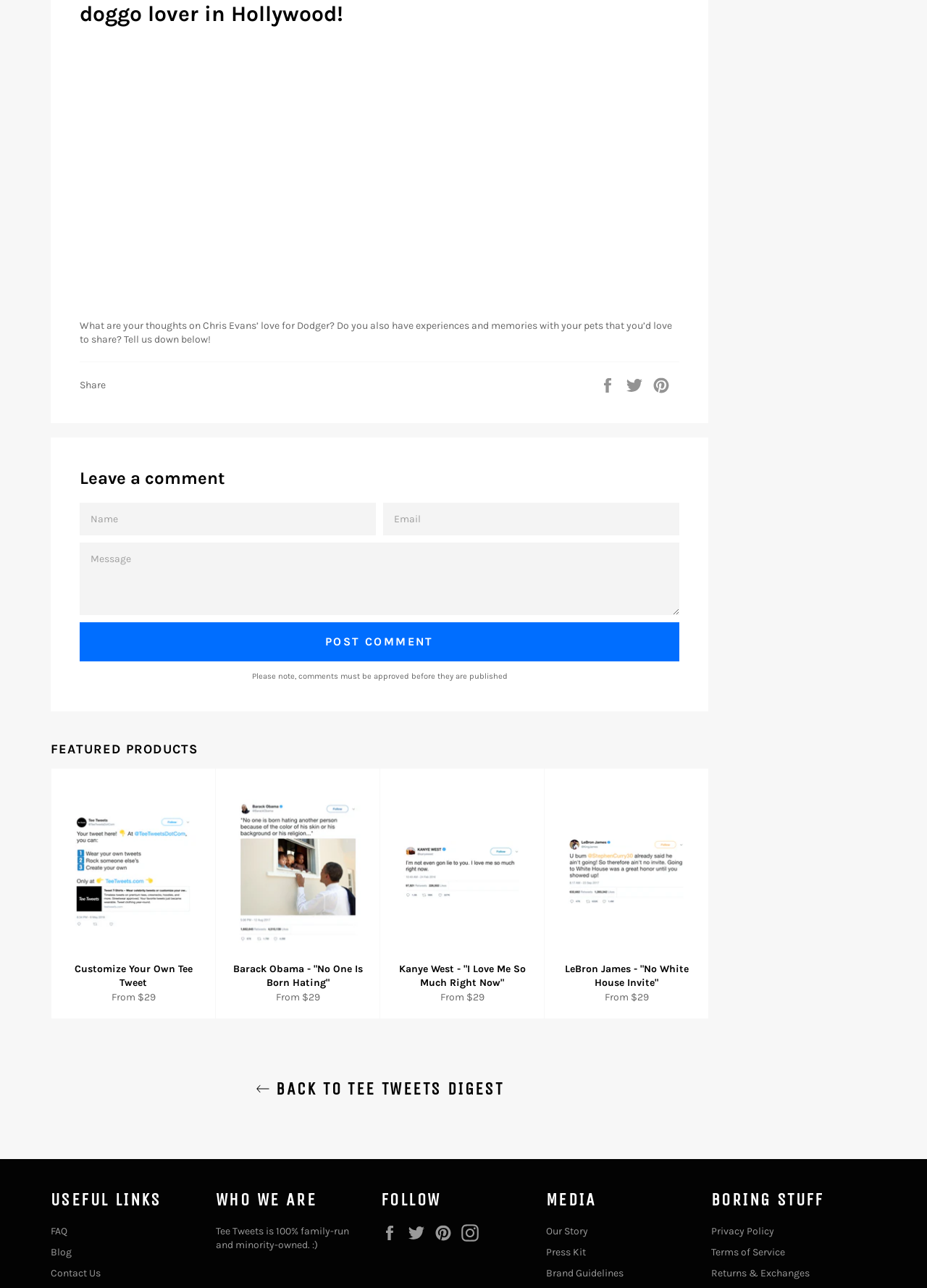From the webpage screenshot, predict the bounding box coordinates (top-left x, top-left y, bottom-right x, bottom-right y) for the UI element described here: Our Story

[0.589, 0.951, 0.634, 0.961]